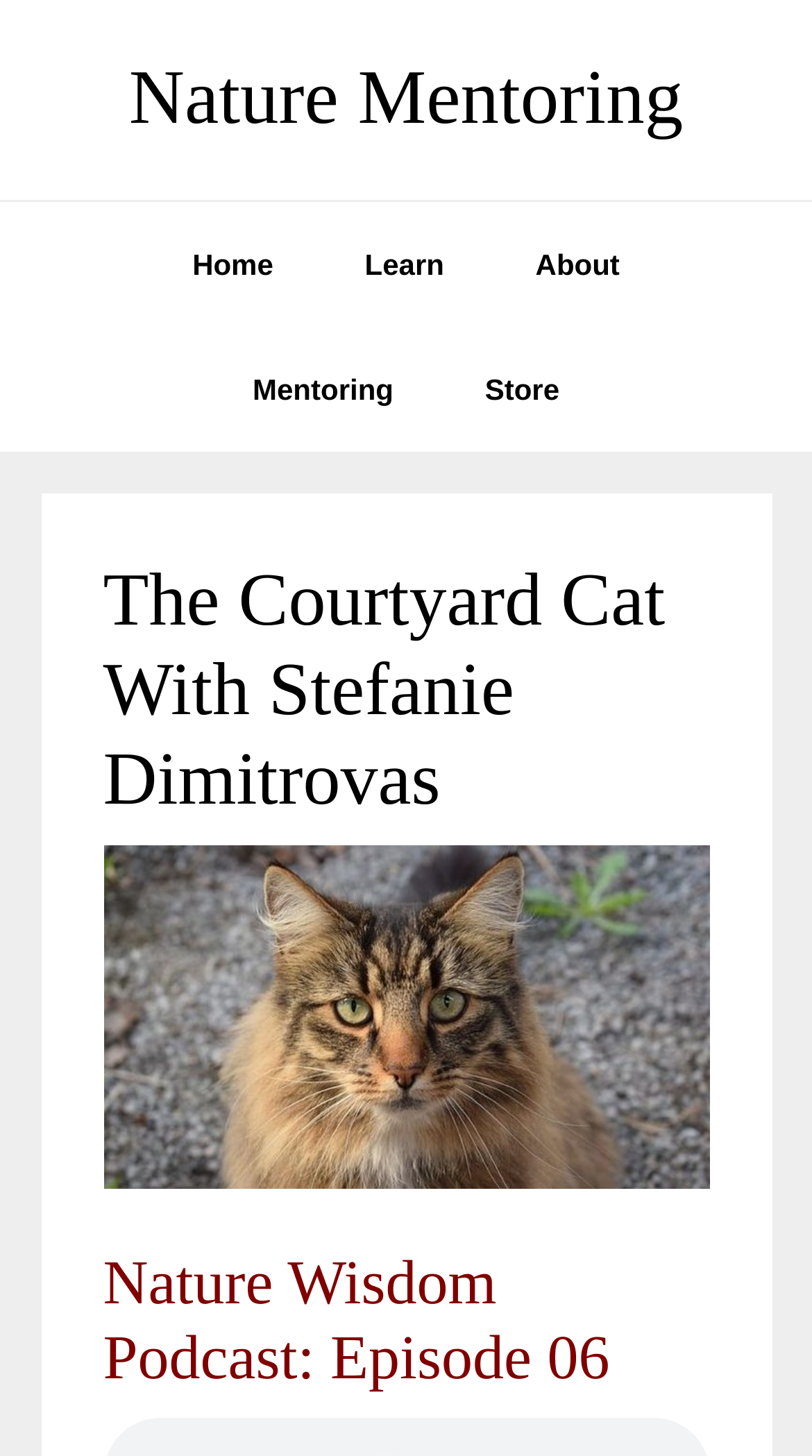How many navigation links are there?
Please look at the screenshot and answer using one word or phrase.

5